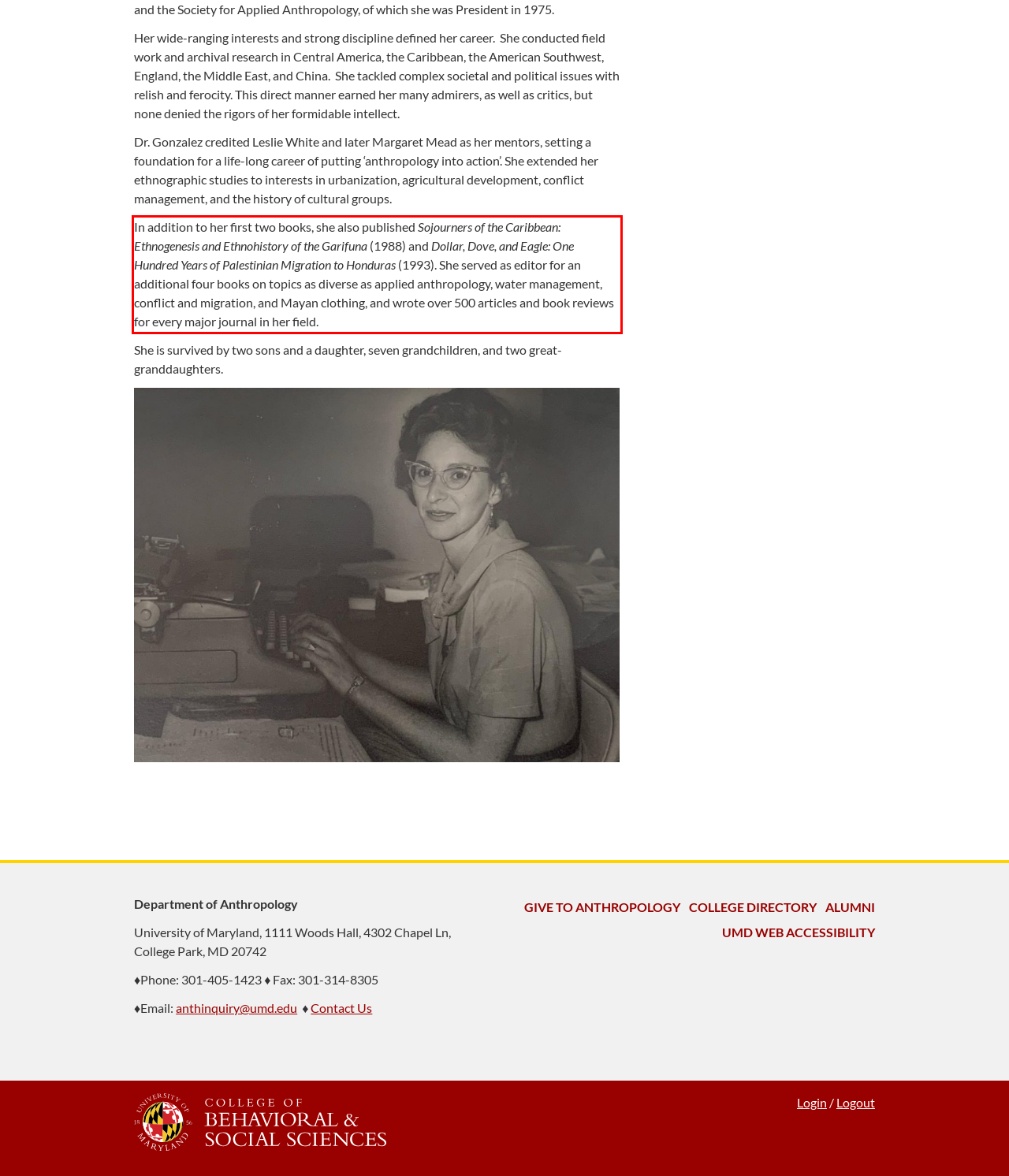Using the provided webpage screenshot, recognize the text content in the area marked by the red bounding box.

In addition to her first two books, she also published Sojourners of the Caribbean: Ethnogenesis and Ethnohistory of the Garifuna (1988) and Dollar, Dove, and Eagle: One Hundred Years of Palestinian Migration to Honduras (1993). She served as editor for an additional four books on topics as diverse as applied anthropology, water management, conflict and migration, and Mayan clothing, and wrote over 500 articles and book reviews for every major journal in her field.